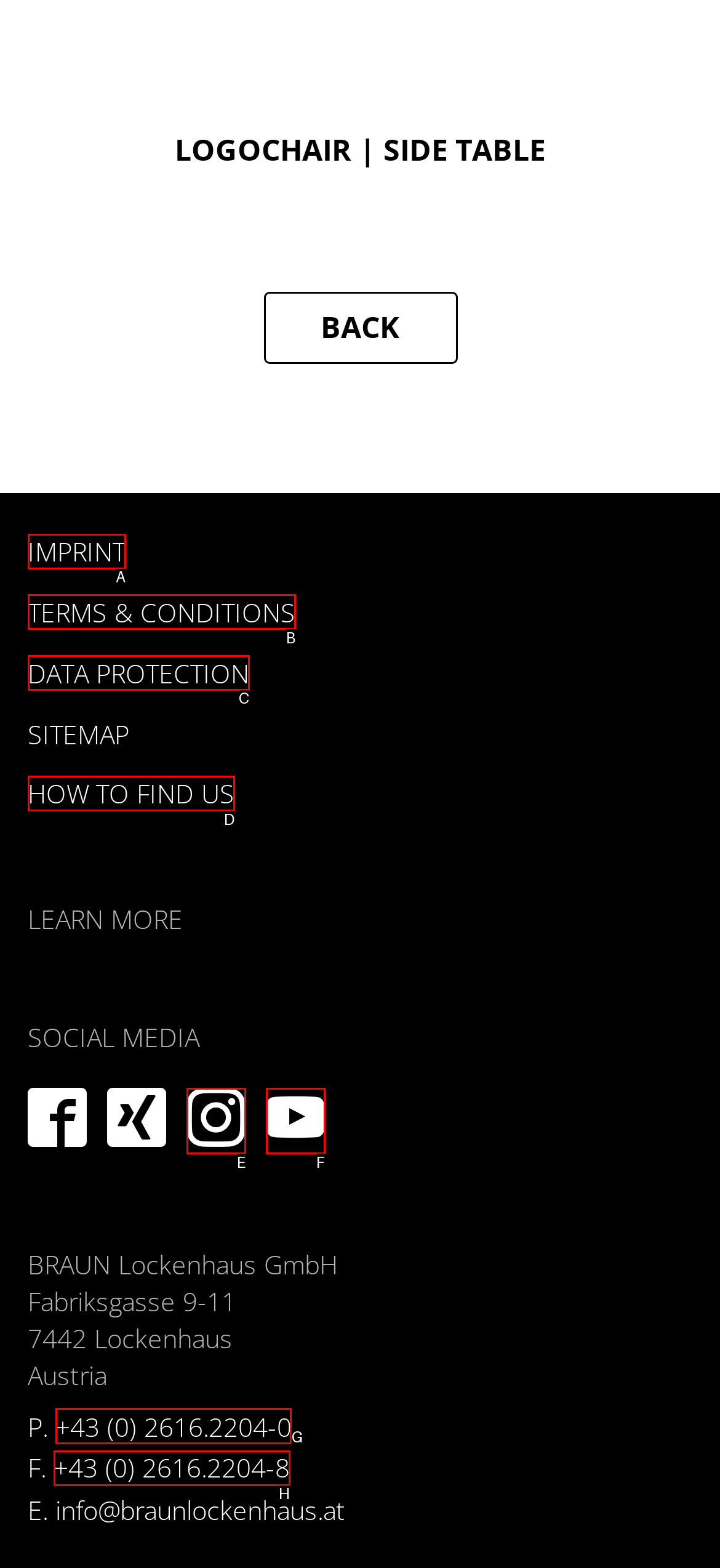Indicate which UI element needs to be clicked to fulfill the task: call the company
Answer with the letter of the chosen option from the available choices directly.

G